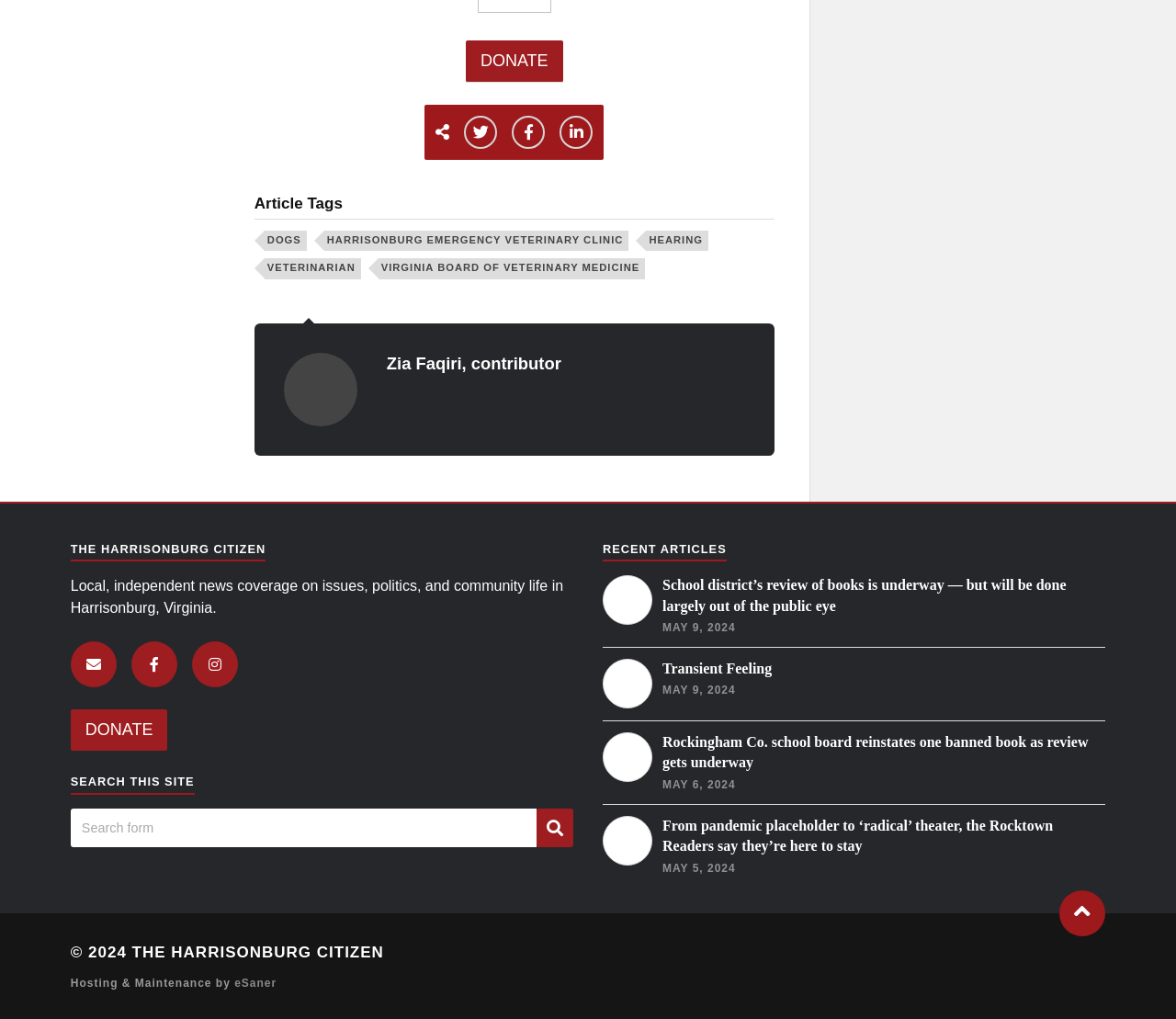Locate the bounding box coordinates of the element's region that should be clicked to carry out the following instruction: "Click on the 'DONATE' link". The coordinates need to be four float numbers between 0 and 1, i.e., [left, top, right, bottom].

[0.396, 0.039, 0.479, 0.081]